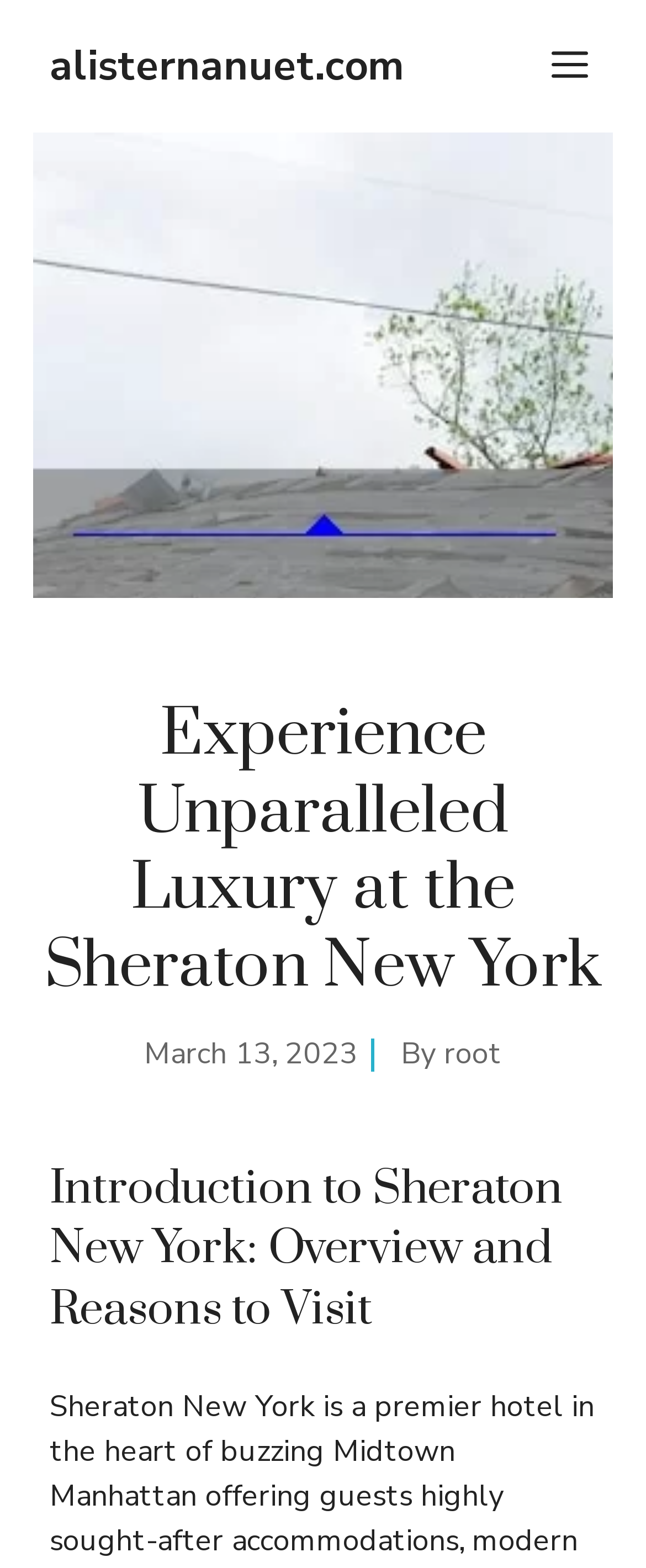Give a detailed account of the webpage.

The webpage is about the Sheraton New York hotel, with a prominent banner at the top displaying the site's name. Below the banner, there is a navigation menu on the right side, which can be toggled by a "MENU" button. 

The main content of the webpage is headed by a large title, "Experience Unparalleled Luxury at the Sheraton New York", situated roughly in the middle of the page. 

Underneath the title, there is a section containing a date, "March 13, 2023", and an author's name, "root", which is a clickable link. 

The main article, titled "Introduction to Sheraton New York: Overview and Reasons to Visit", is located below this section, taking up a significant portion of the page.